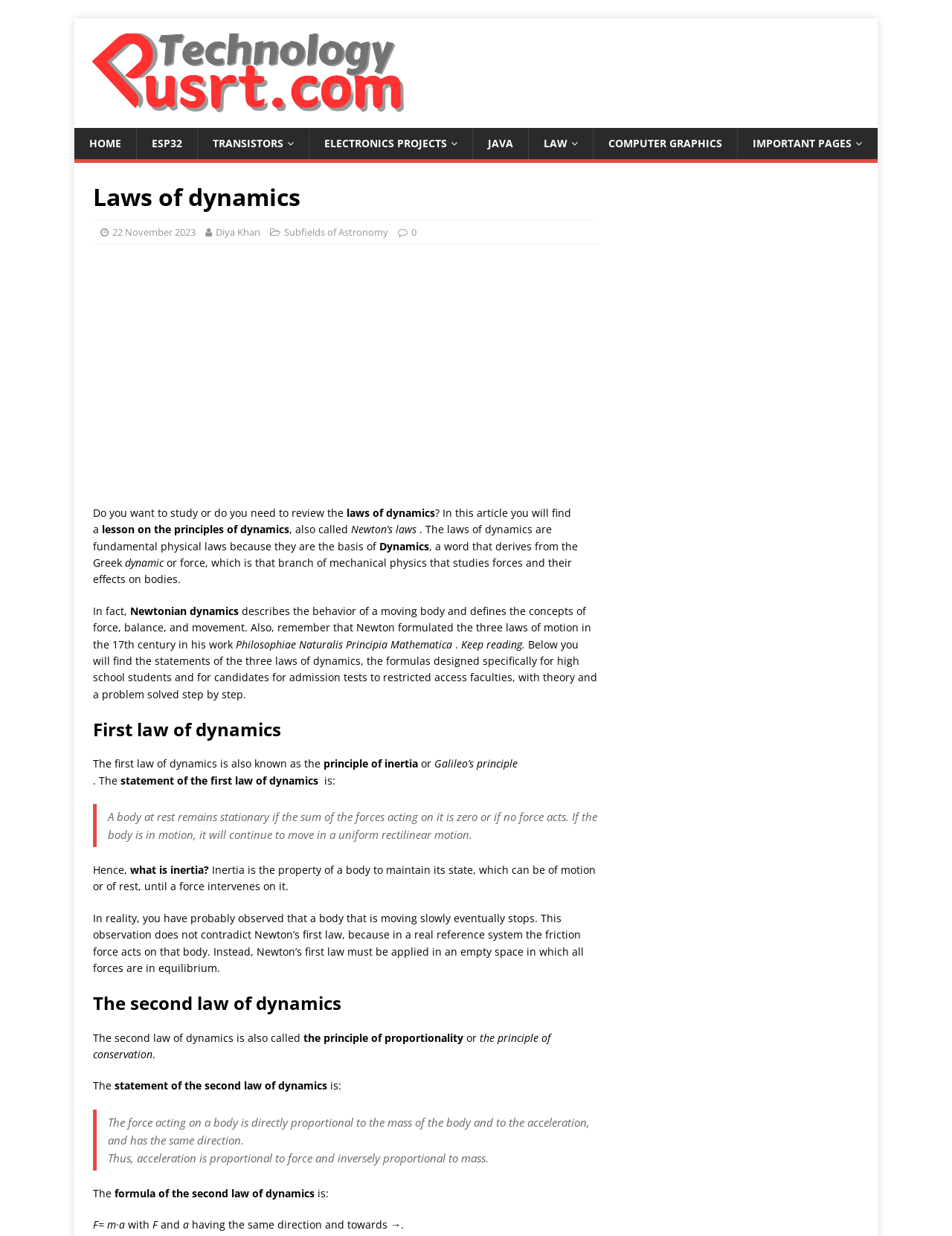Determine the bounding box coordinates of the region I should click to achieve the following instruction: "Read the article about Laws of dynamics". Ensure the bounding box coordinates are four float numbers between 0 and 1, i.e., [left, top, right, bottom].

[0.098, 0.409, 0.627, 0.434]